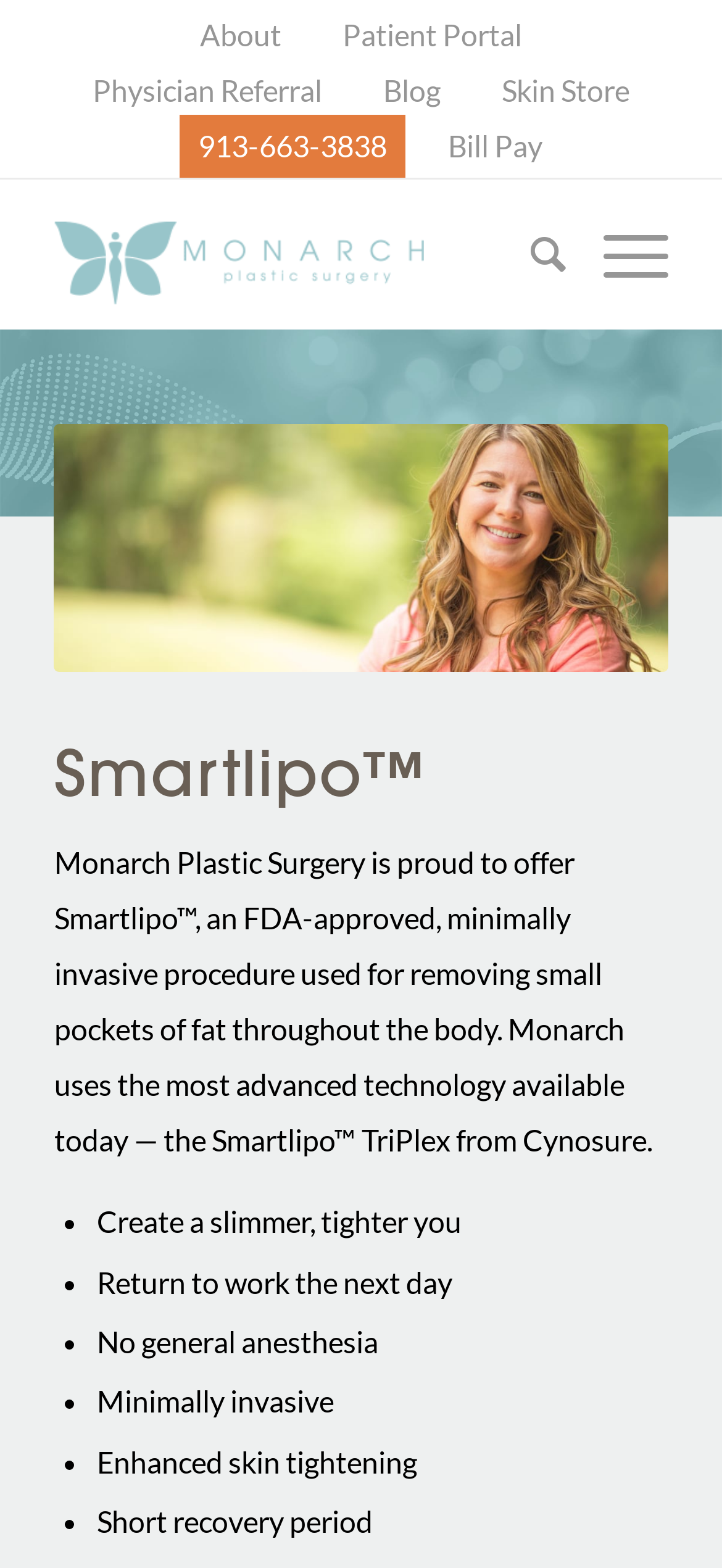Analyze the image and answer the question with as much detail as possible: 
What is the name of the plastic surgery?

The name of the plastic surgery can be found in the top-left corner of the webpage, where it says 'Monarch Plastic Surgery'.